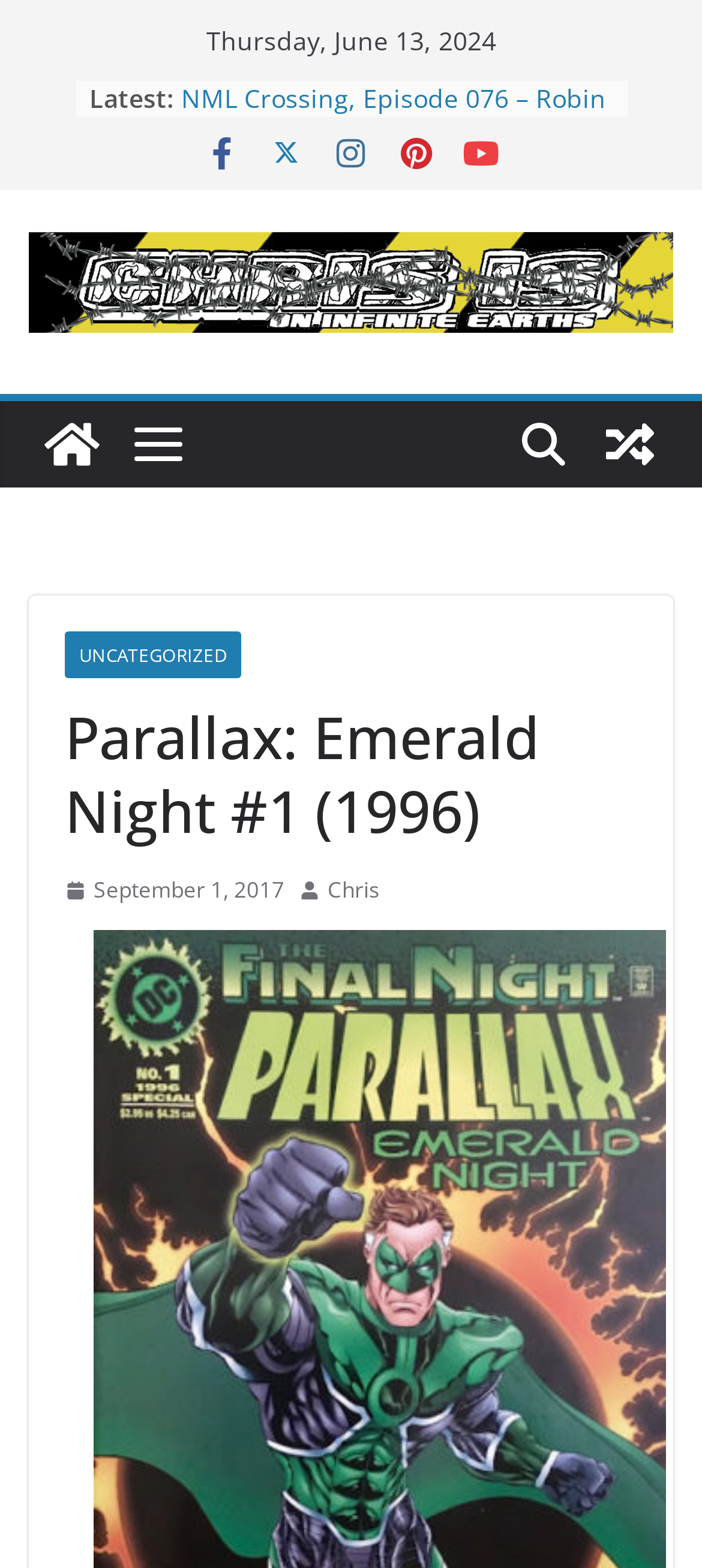Pinpoint the bounding box coordinates of the clickable area needed to execute the instruction: "View post from September 1, 2017". The coordinates should be specified as four float numbers between 0 and 1, i.e., [left, top, right, bottom].

[0.092, 0.555, 0.405, 0.58]